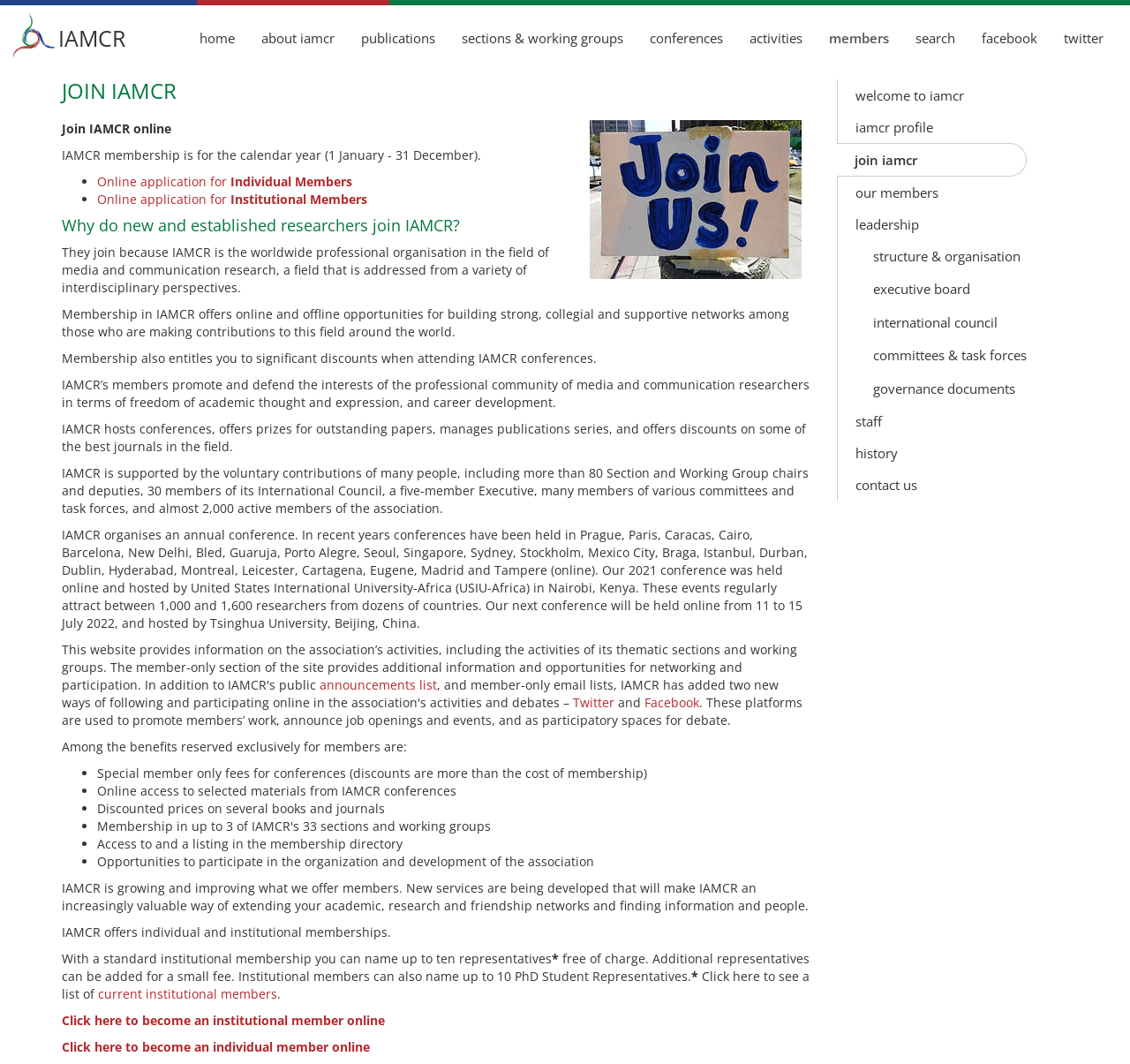Please reply with a single word or brief phrase to the question: 
What is the purpose of IAMCR?

Media and communication research